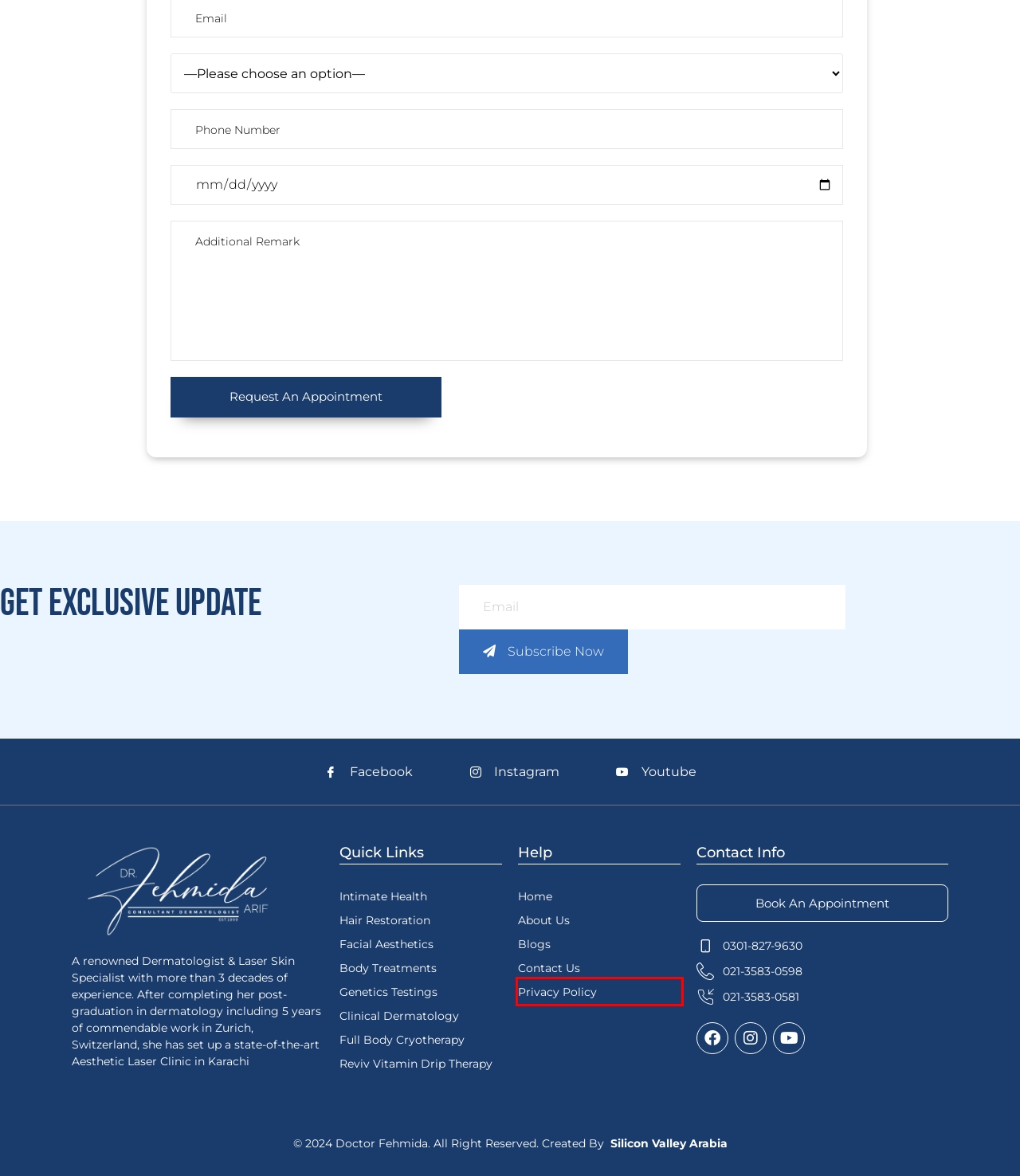You are given a screenshot of a webpage with a red rectangle bounding box. Choose the best webpage description that matches the new webpage after clicking the element in the bounding box. Here are the candidates:
A. Privacy Policy - Doctor Fehmida
B. Full Body Cryotherapy: Sauna Bath In Karachi | Dr. Fehmida Arif
C. Best Hair Restoration Treatment In Karachi | Dr. Fehmida Arif
D. Read Our Blogs | Best Skin Specialist In Karachi | Dr. Fehmida Arif
E. Contact Us: Best Skin Specialist In Karachi | Dr. Fehmida Arif
F. Wellness Tips For Mental Health - Dermatologist | Dr. Fehmida Arif
G. Laser Tattoo Removal Treatment In Karachi | Dr. Fehmida Arif
H. Reviv Vitamin Drip Therapy In Karachi, Pakistan | Dr. Fehmida Arif

A